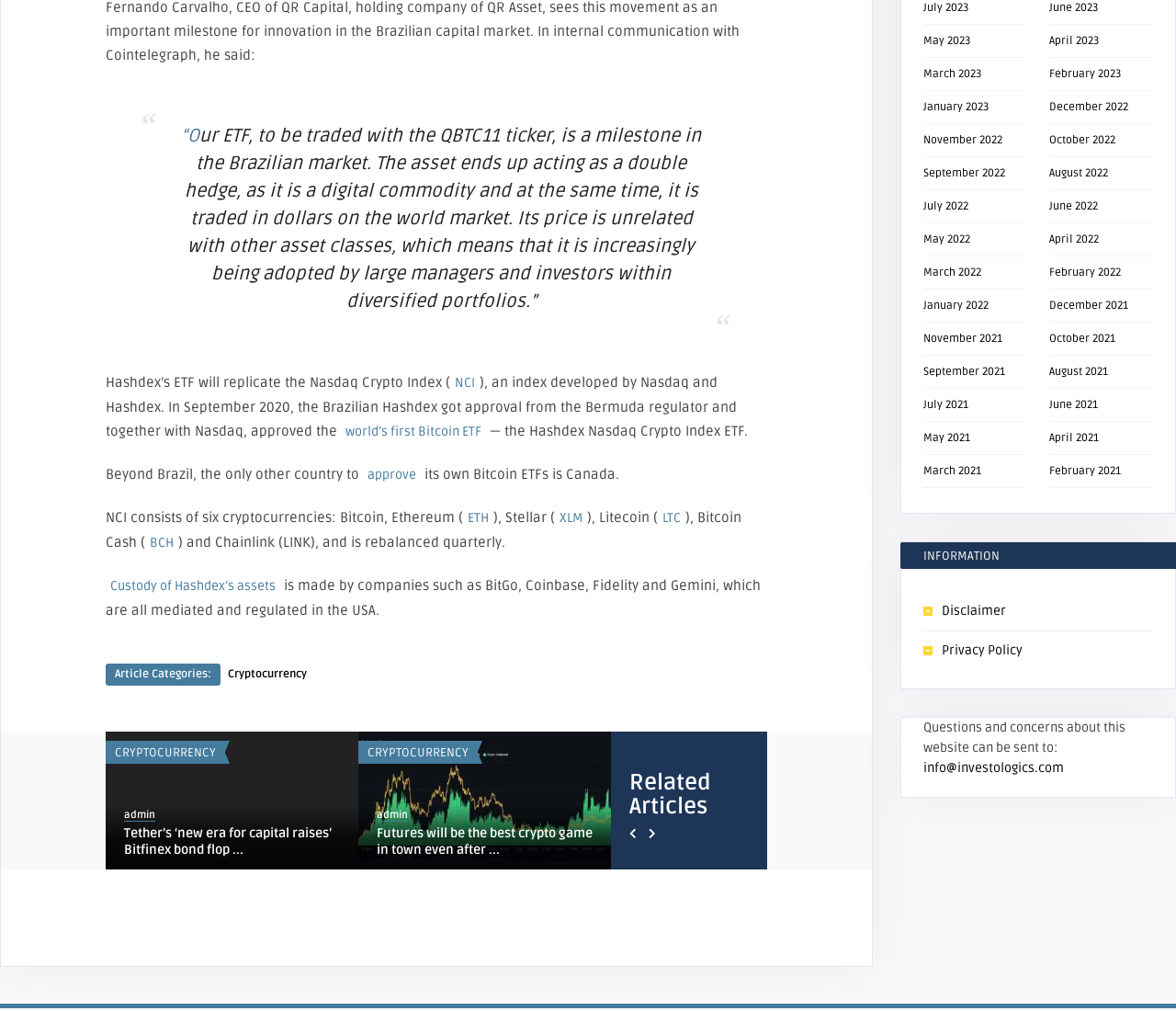Respond to the following question using a concise word or phrase: 
What is the name of the ETF mentioned in the article?

Hashdex Nasdaq Crypto Index ETF